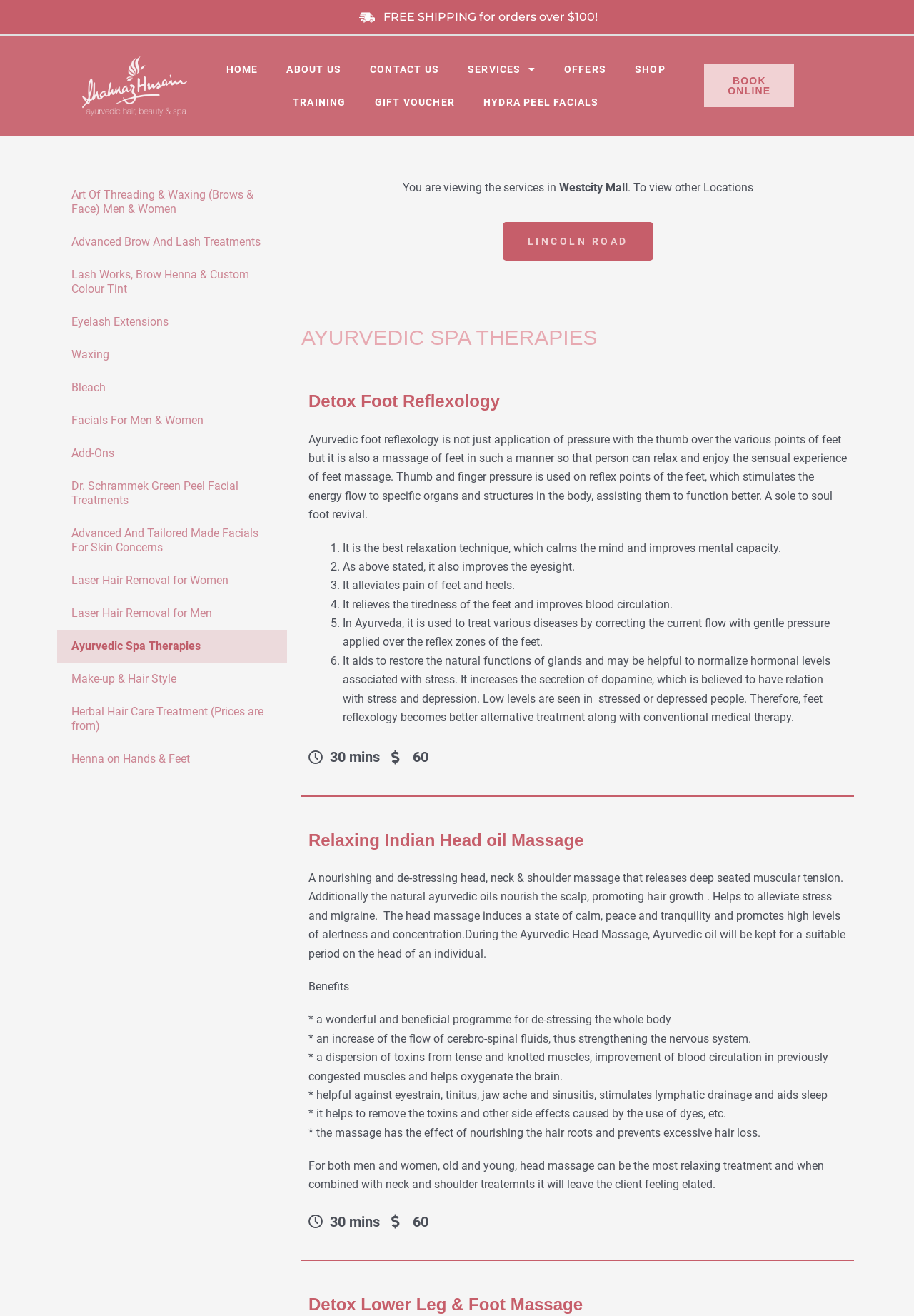Use a single word or phrase to answer this question: 
What is the purpose of the Detox Lower Leg & Foot Massage?

Detox